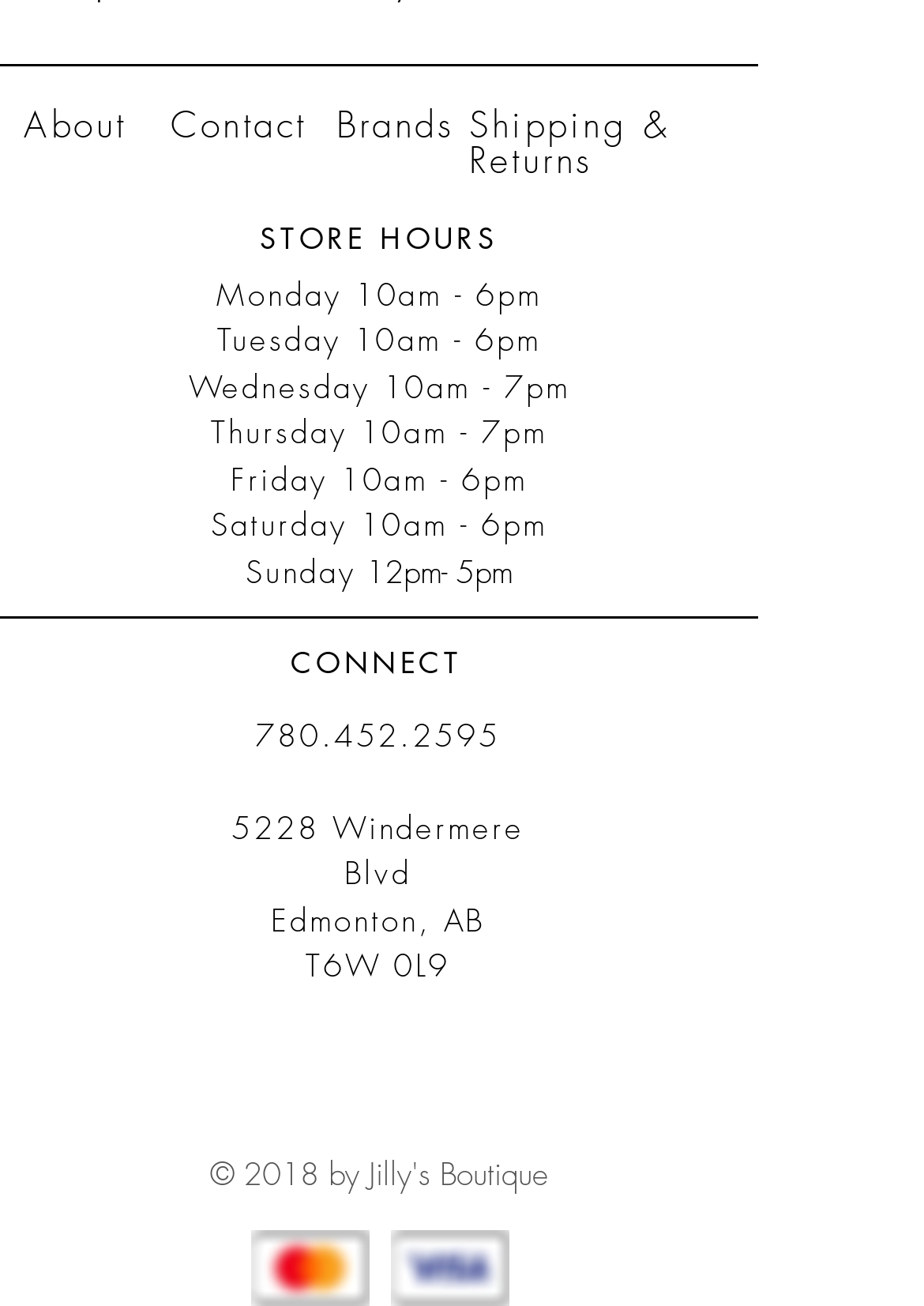Determine the coordinates of the bounding box for the clickable area needed to execute this instruction: "View store hours".

[0.281, 0.166, 0.54, 0.197]